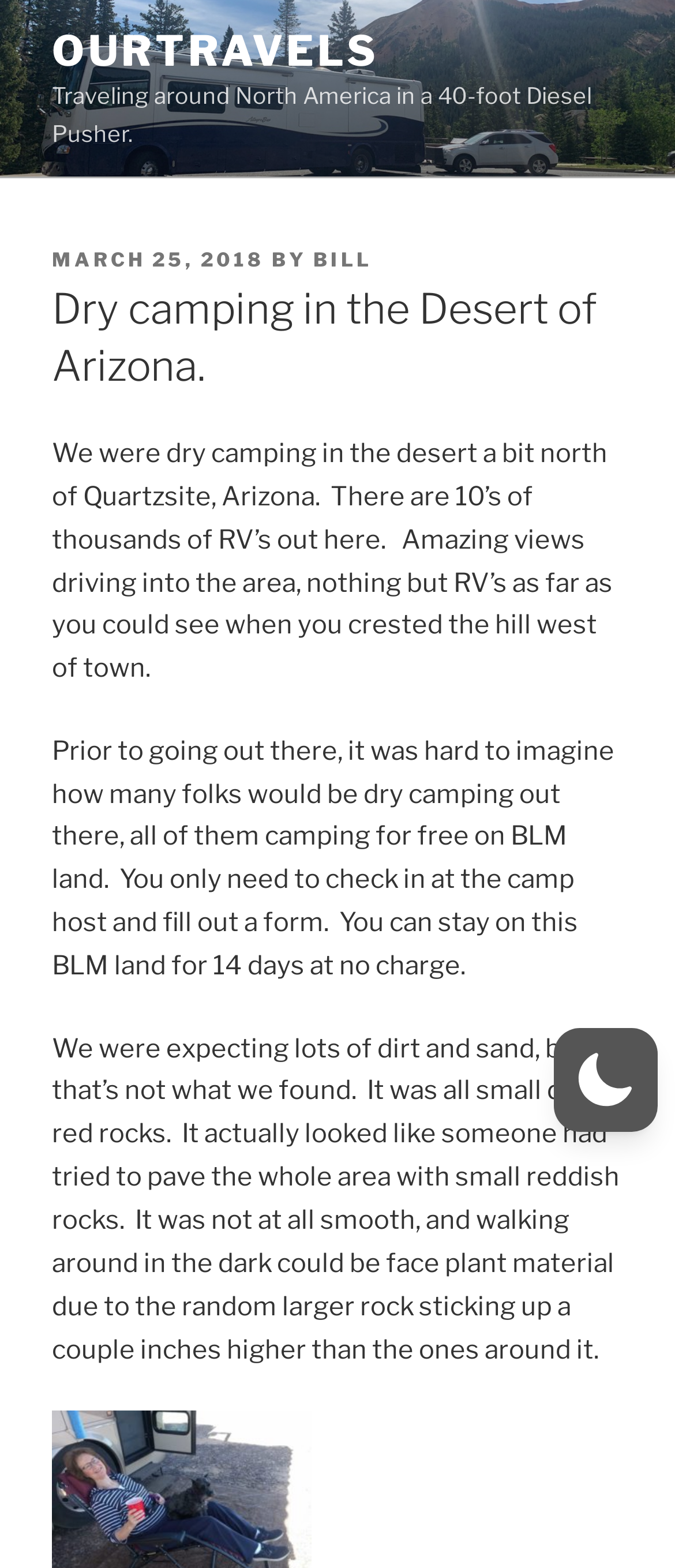What is the duration of free camping on BLM land?
Give a detailed response to the question by analyzing the screenshot.

The webpage mentions 'You can stay on this BLM land for 14 days at no charge' which indicates that the authors can camp for free on BLM land for 14 days.